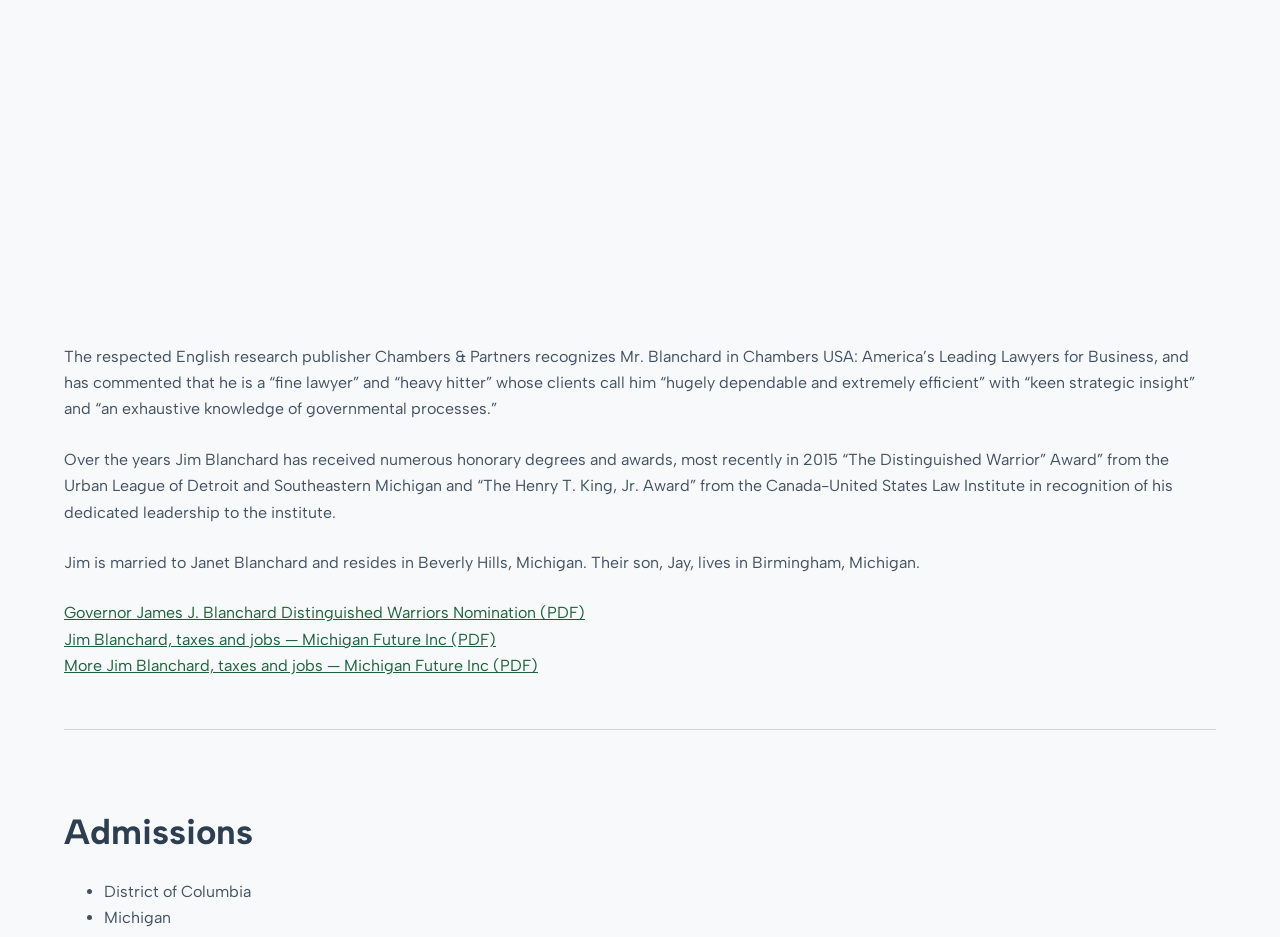Where does Jim Blanchard reside?
Using the image, respond with a single word or phrase.

Beverly Hills, Michigan